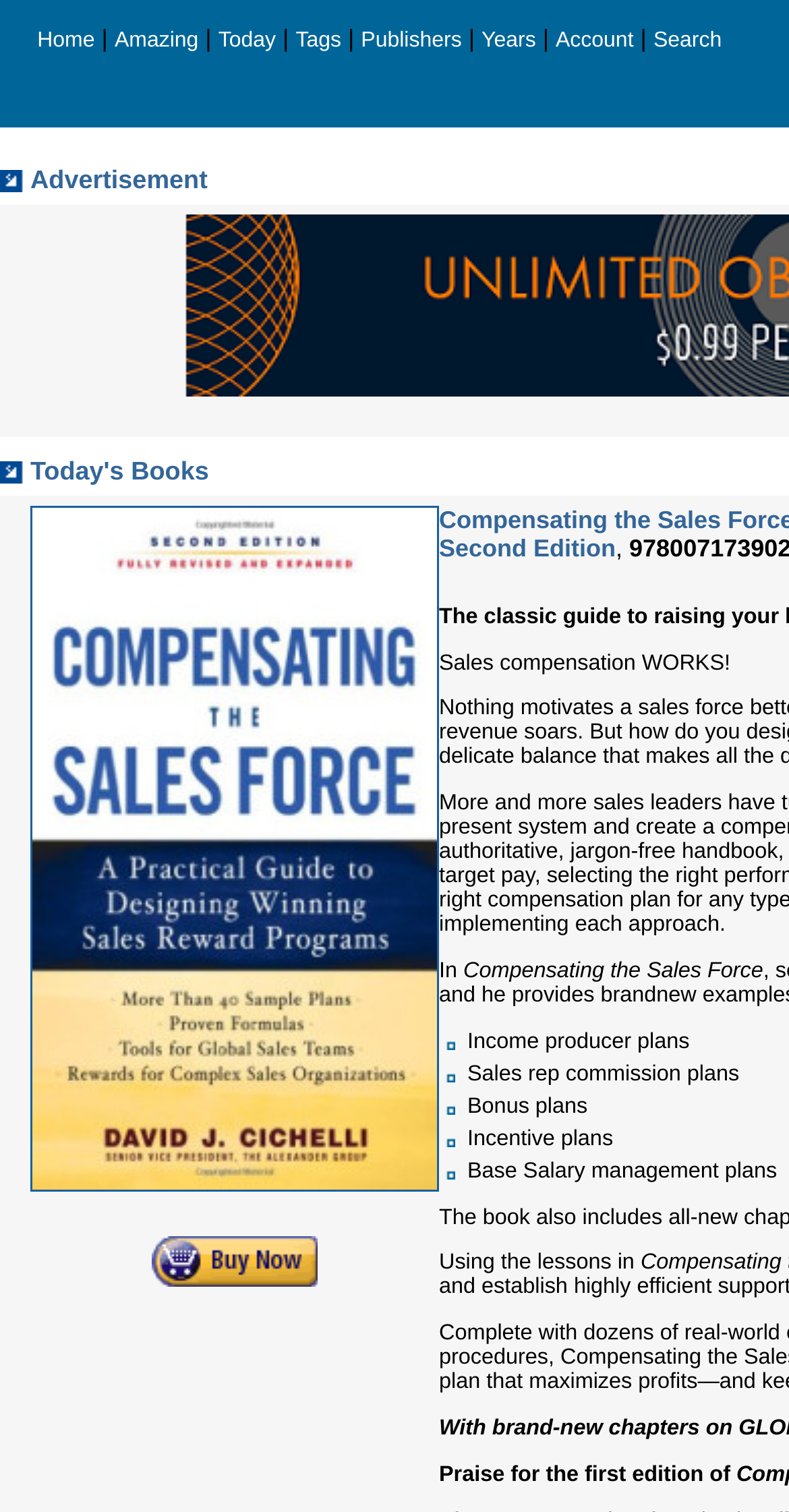Determine the coordinates of the bounding box for the clickable area needed to execute this instruction: "Buy the book".

[0.192, 0.836, 0.403, 0.855]